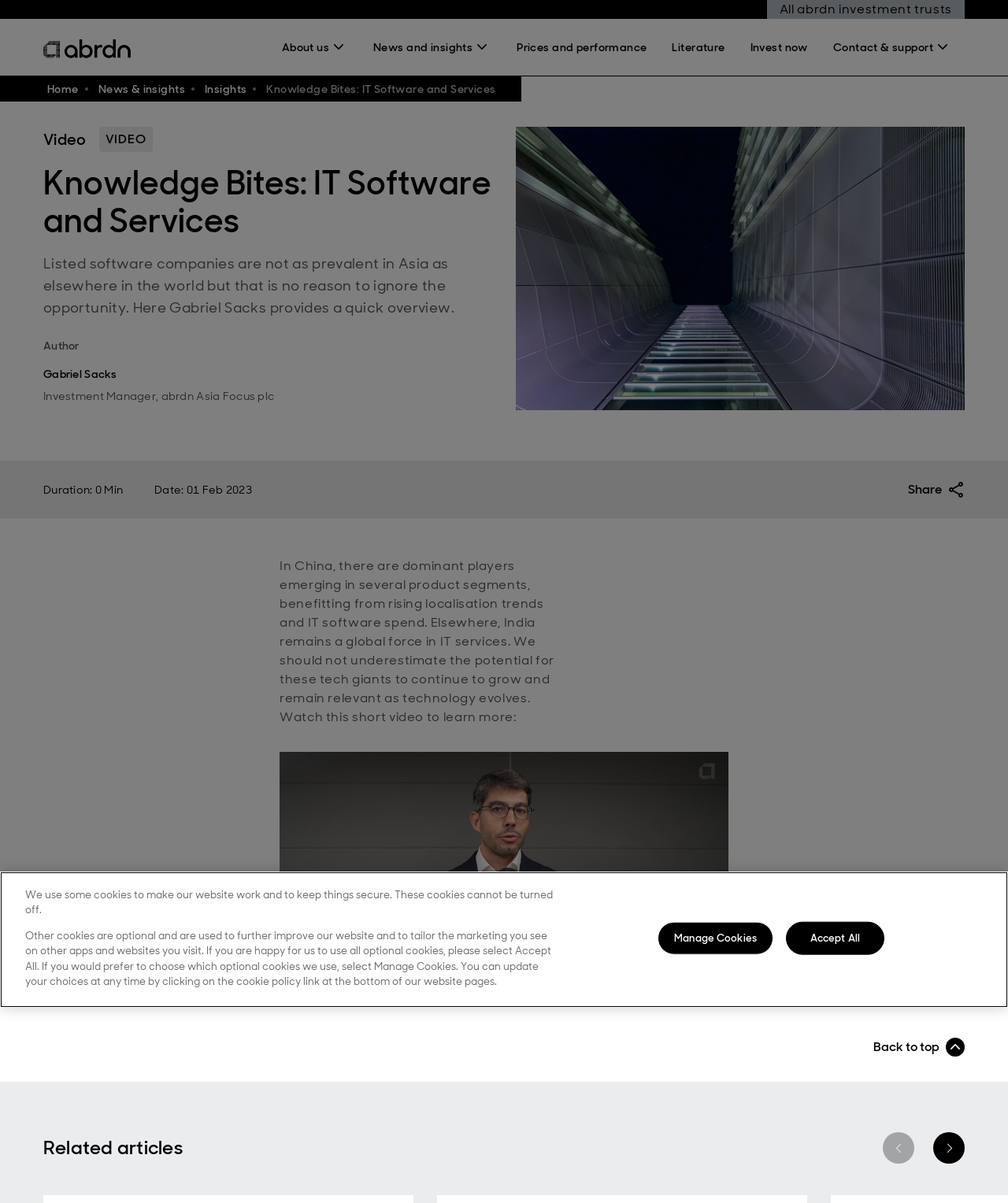Can you identify the bounding box coordinates of the clickable region needed to carry out this instruction: 'Click the 'Back to top' button'? The coordinates should be four float numbers within the range of 0 to 1, stated as [left, top, right, bottom].

[0.866, 0.862, 0.957, 0.878]